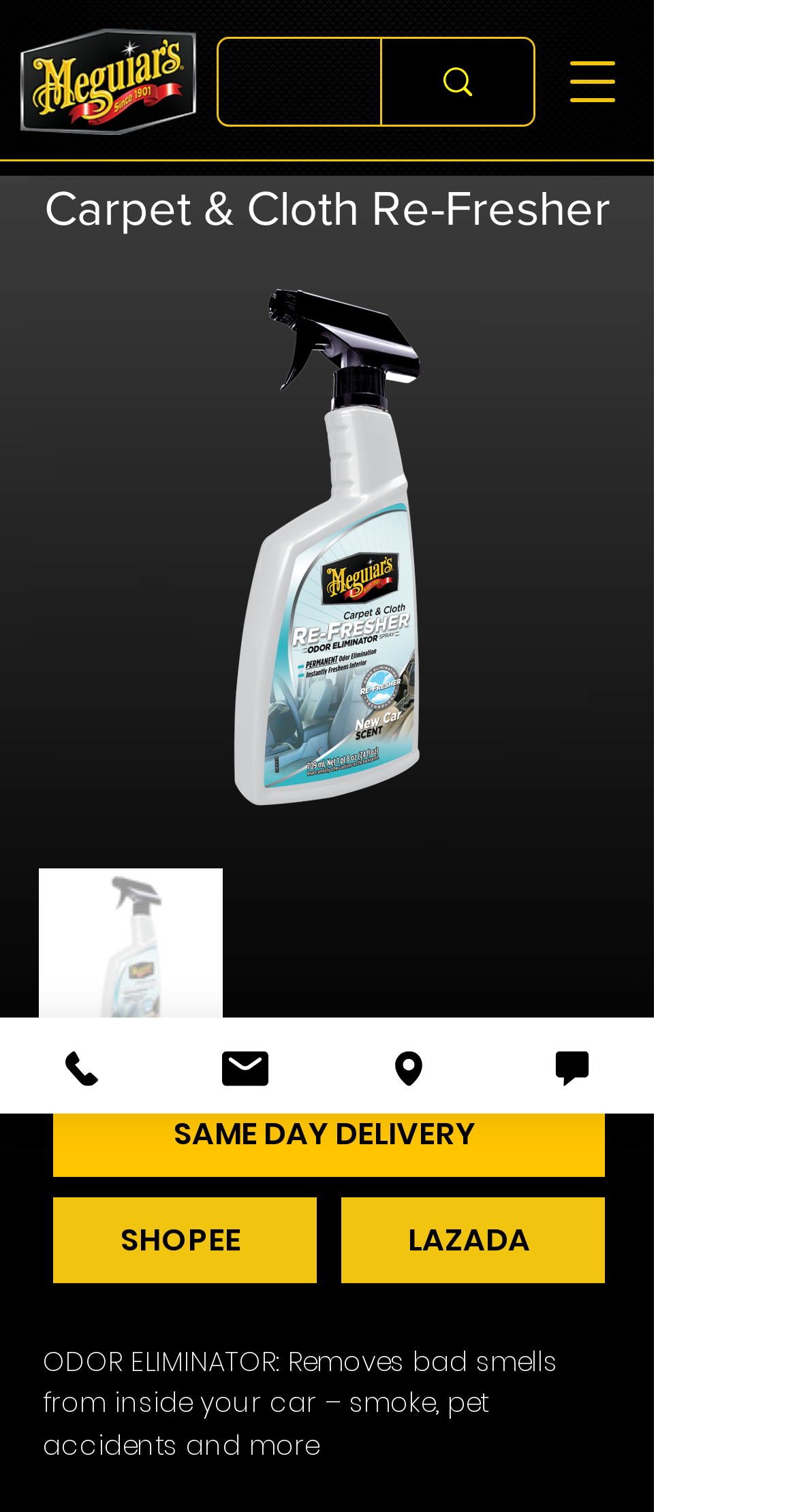Produce an extensive caption that describes everything on the webpage.

The webpage is about Meguiar's Philippines, specifically showcasing the Carpet & Cloth Re-Fresher product. At the top left, there is a link to "Car Cleaning Accessories and Kits in Quezon City Metro Manila - Meguiar's Philippines" accompanied by an image. Below this, there is a search bar with a search box and a button, allowing users to search for products.

On the top right, there is a button to open the navigation menu. Next to it, the product name "Carpet & Cloth Re-Fresher" is displayed as a heading. Below this, there is a long button that spans almost the entire width of the page.

The page also features several links to popular e-commerce platforms, including "SAME DAY DELIVERY", "SHOPEE", and "LAZADA", which are positioned at the bottom of the page. Additionally, there is a paragraph of text that describes the product's features, specifically its ability to eliminate odors from inside the car.

At the bottom left, there are three links to contact information, including "Phone", "Email", and "Address", each accompanied by an image. Next to these links, there is a "Chat" button. Overall, the webpage is focused on showcasing the Carpet & Cloth Re-Fresher product and providing easy access to contact information and e-commerce platforms.